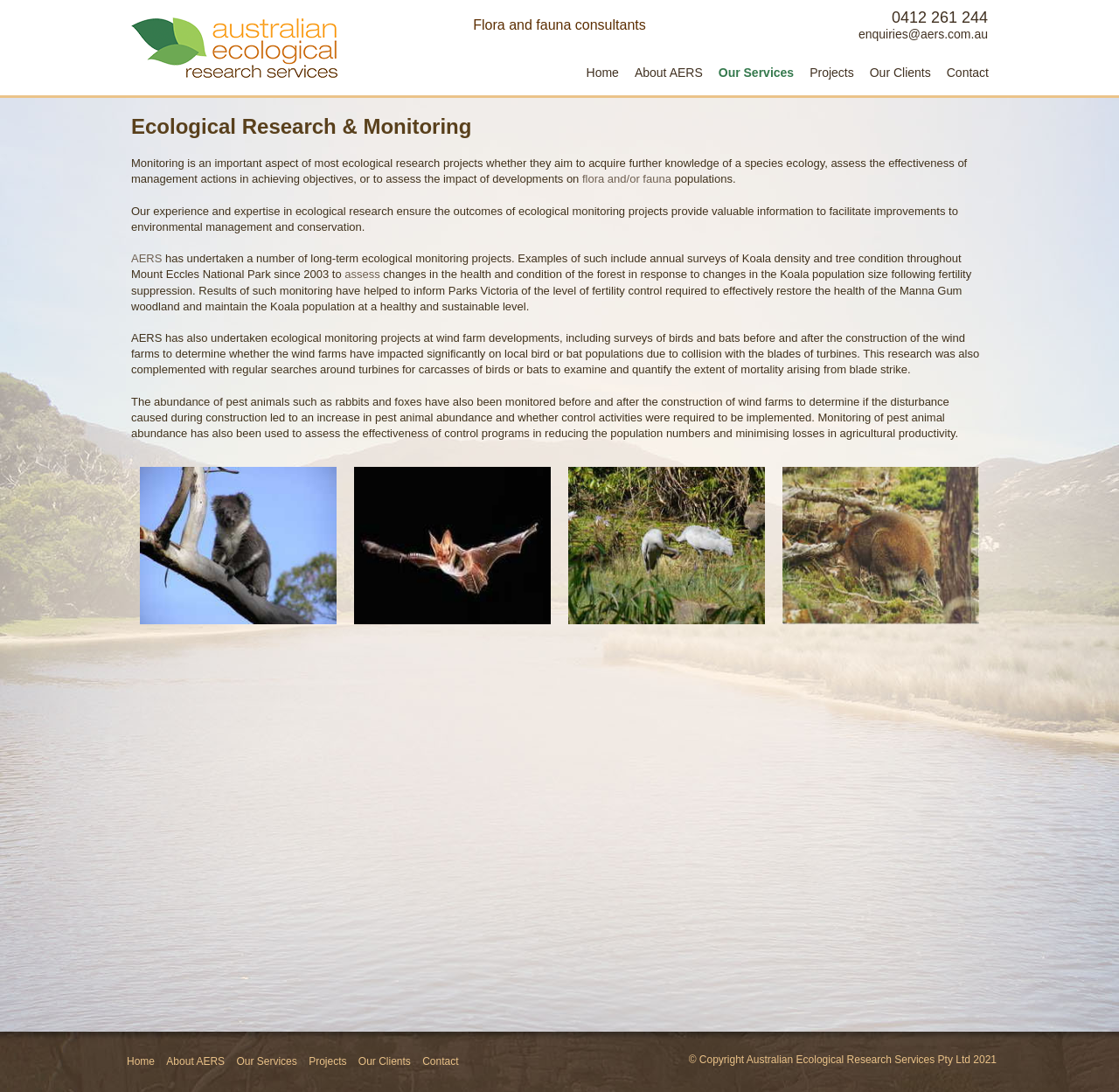Detail the various sections and features of the webpage.

The webpage is about Australian Ecological Research Services (AERS), an environmental consulting firm based in Melbourne, Victoria. At the top of the page, there is a logo image with the company name, followed by a tagline "Flora and fauna consultants" and a phone number "0412 261 244". Below this, there is a navigation menu with links to "Home", "About AERS", "Our Services", "Projects", "Our Clients", and "Contact".

The main content of the page is divided into two sections. The first section has a heading "Ecological Research & Monitoring" and describes the importance of monitoring in ecological research projects. There is a link to "flora and/or fauna" within the text. The section also mentions that AERS has undertaken various ecological monitoring projects, including long-term projects, and provides examples of such projects, including annual surveys of Koala density and tree condition in Mount Eccles National Park.

The second section of the main content describes AERS' experience in ecological research and monitoring, including projects at wind farm developments, where they have surveyed birds and bats before and after construction to determine the impact on local populations. They have also monitored pest animal abundance and assessed the effectiveness of control programs.

At the bottom of the page, there is a footer section with a copyright notice "© Copyright Australian Ecological Research Services Pty Ltd 2021" and a repeated navigation menu with links to the same pages as at the top. There are also four social media links, but they do not have any text labels.